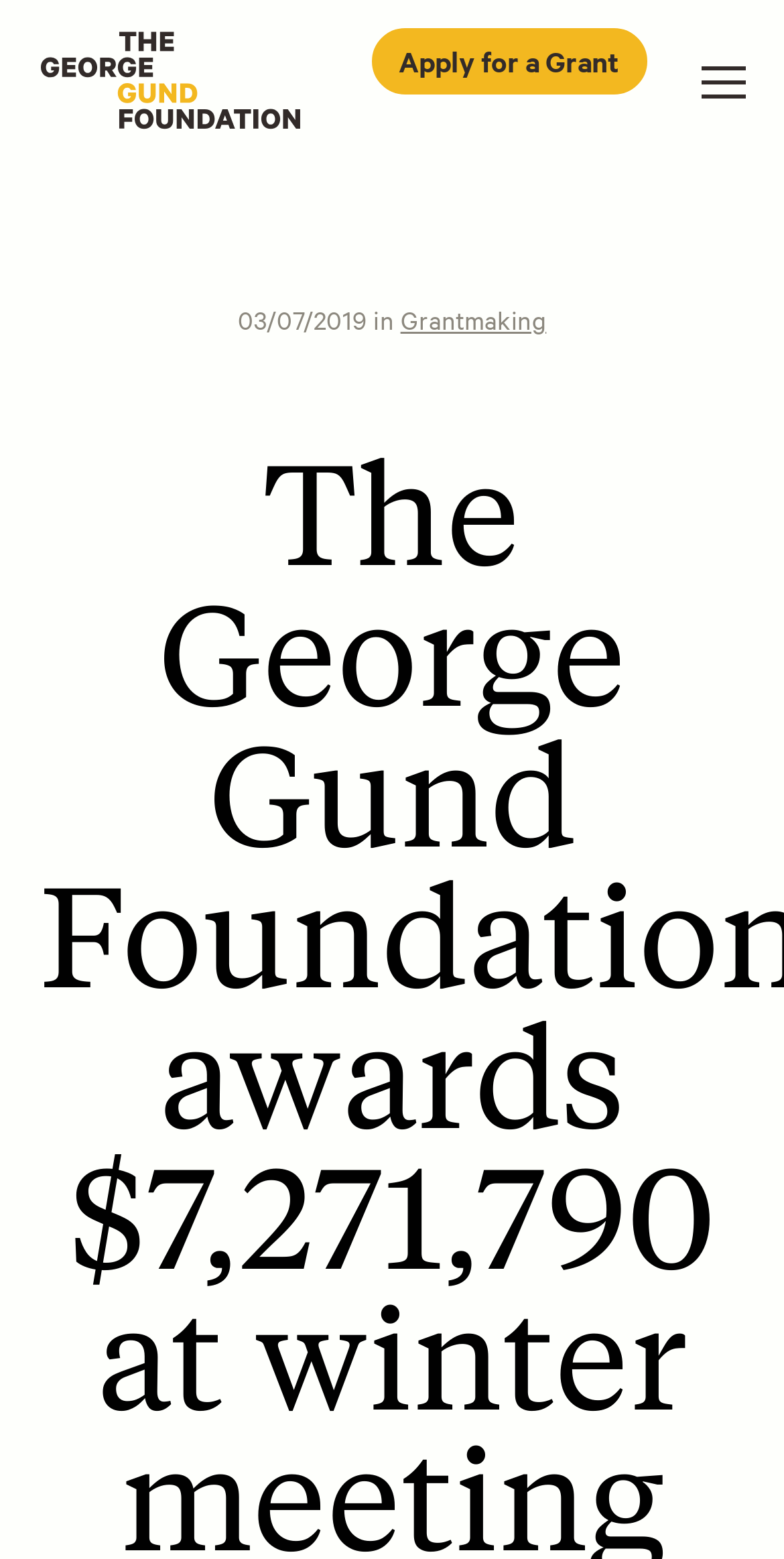Please specify the bounding box coordinates of the element that should be clicked to execute the given instruction: 'open menu'. Ensure the coordinates are four float numbers between 0 and 1, expressed as [left, top, right, bottom].

[0.894, 0.038, 0.95, 0.067]